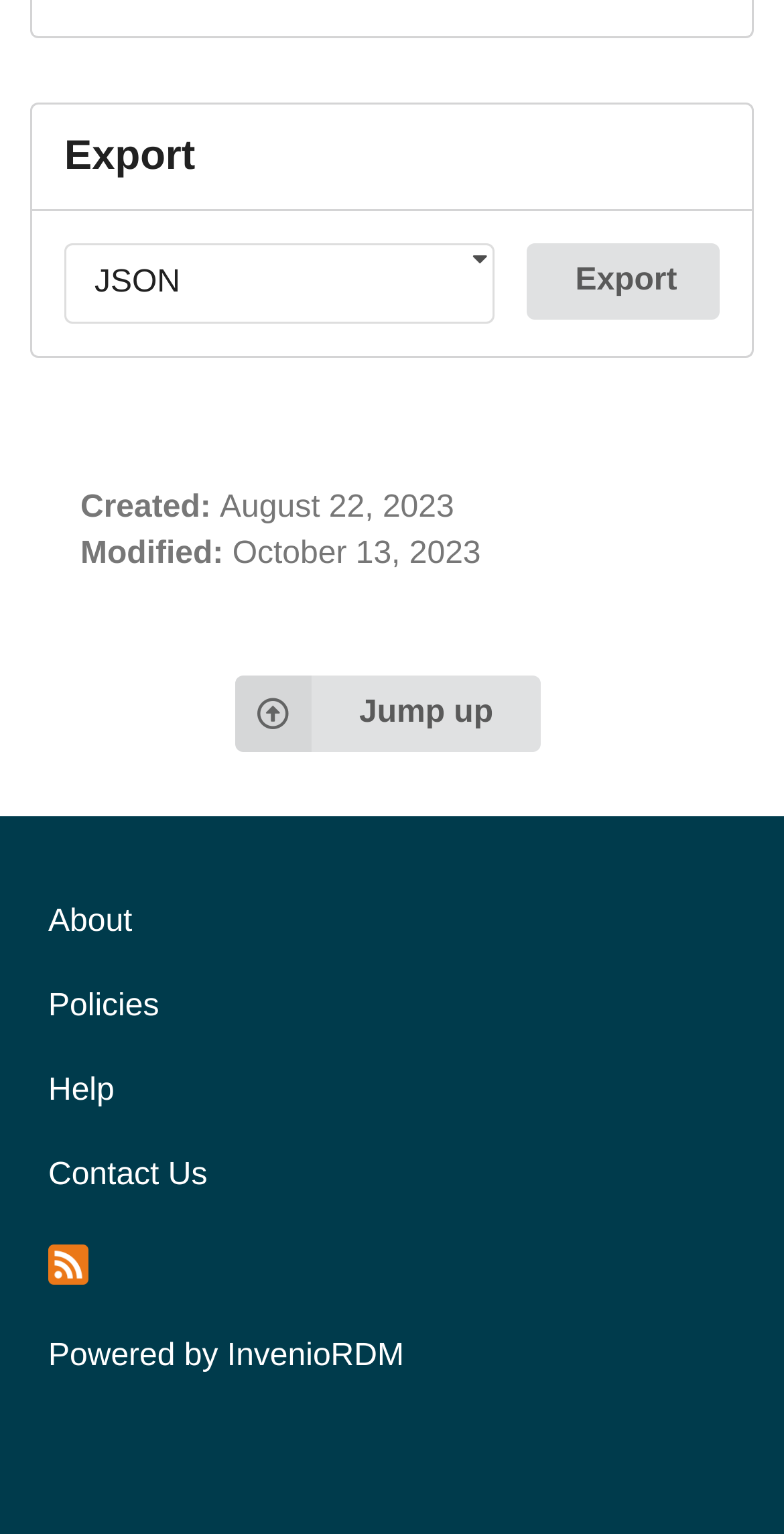How many links are available in the footer section?
Using the visual information, reply with a single word or short phrase.

5